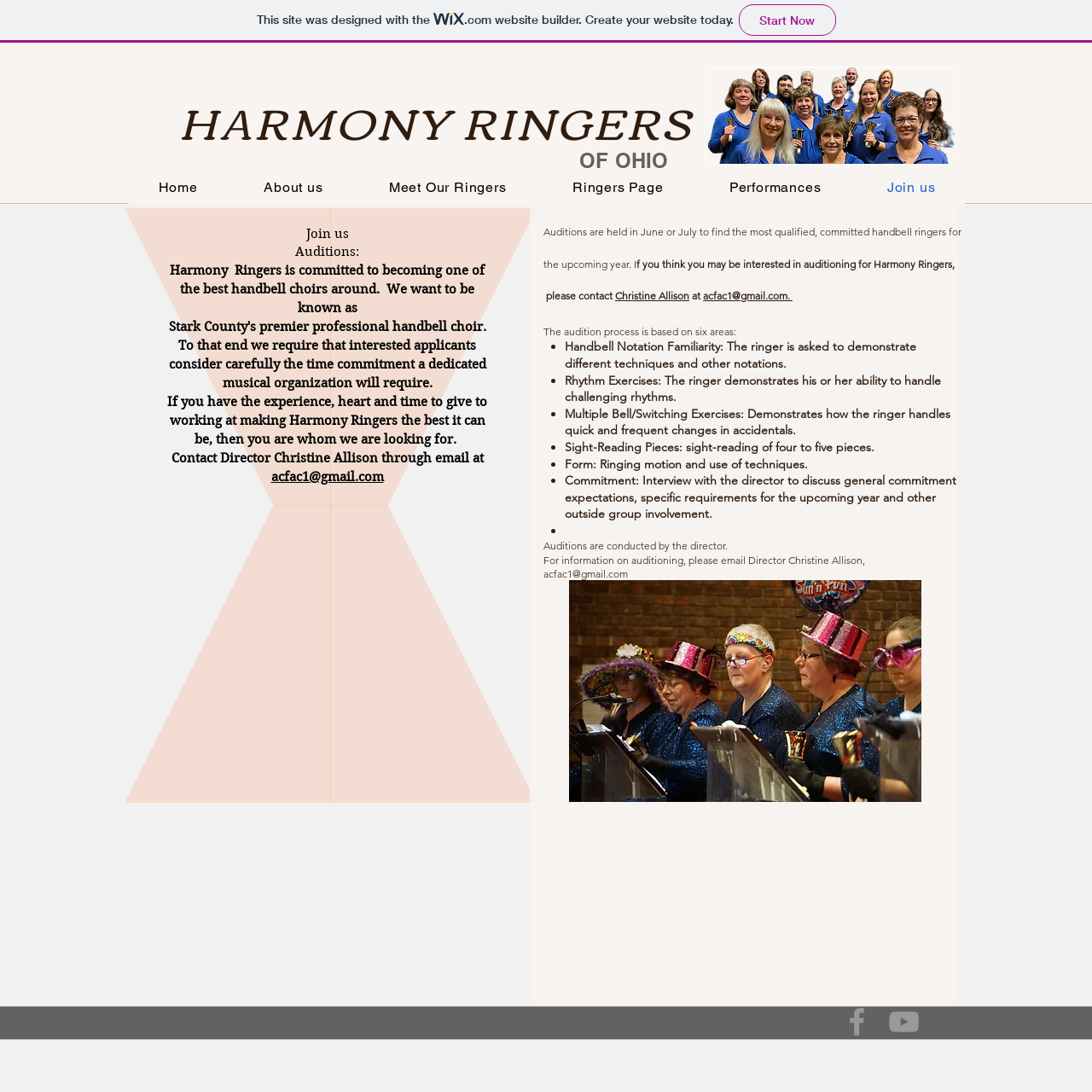Identify the bounding box of the UI element that matches this description: "Join us".

[0.785, 0.156, 0.884, 0.187]